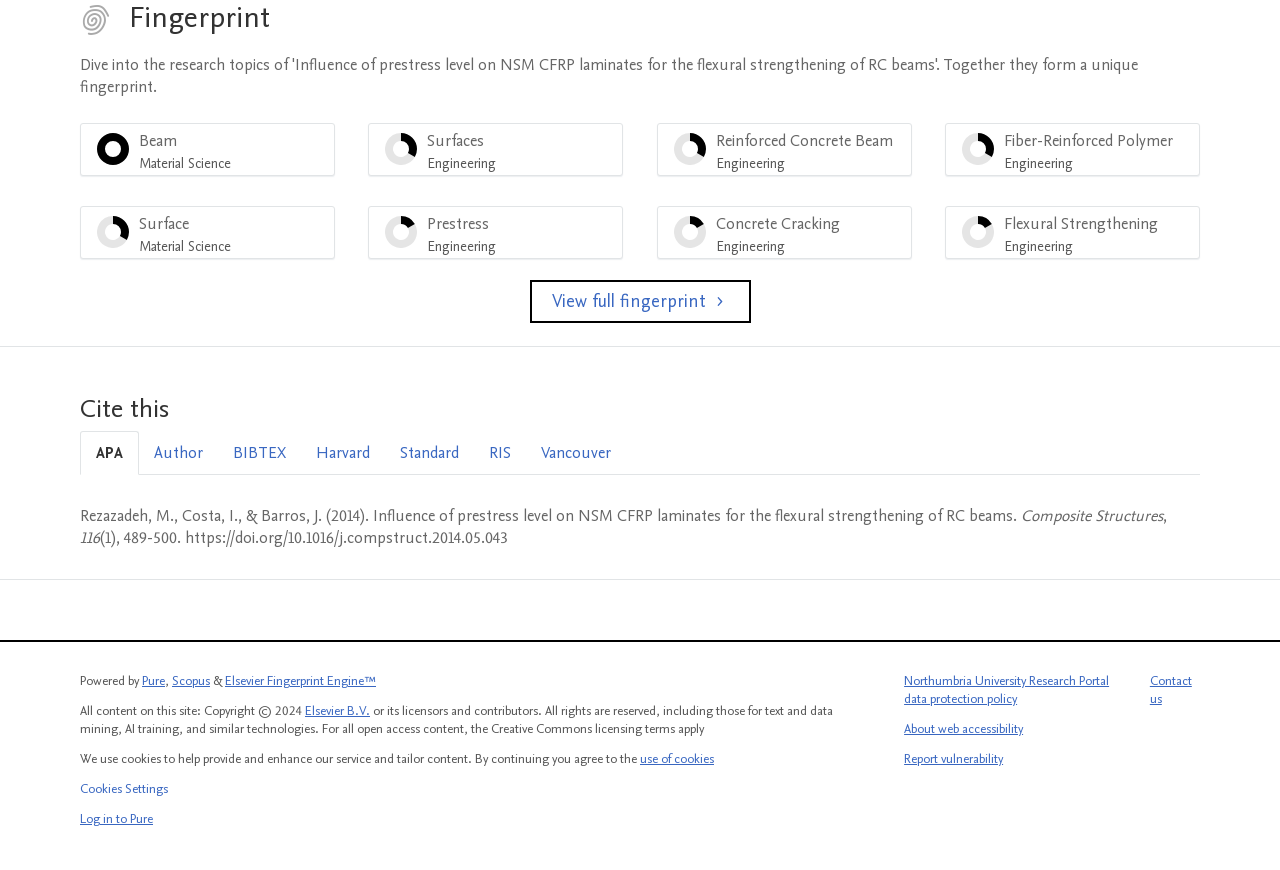Please predict the bounding box coordinates (top-left x, top-left y, bottom-right x, bottom-right y) for the UI element in the screenshot that fits the description: Elsevier B.V.

[0.238, 0.807, 0.289, 0.828]